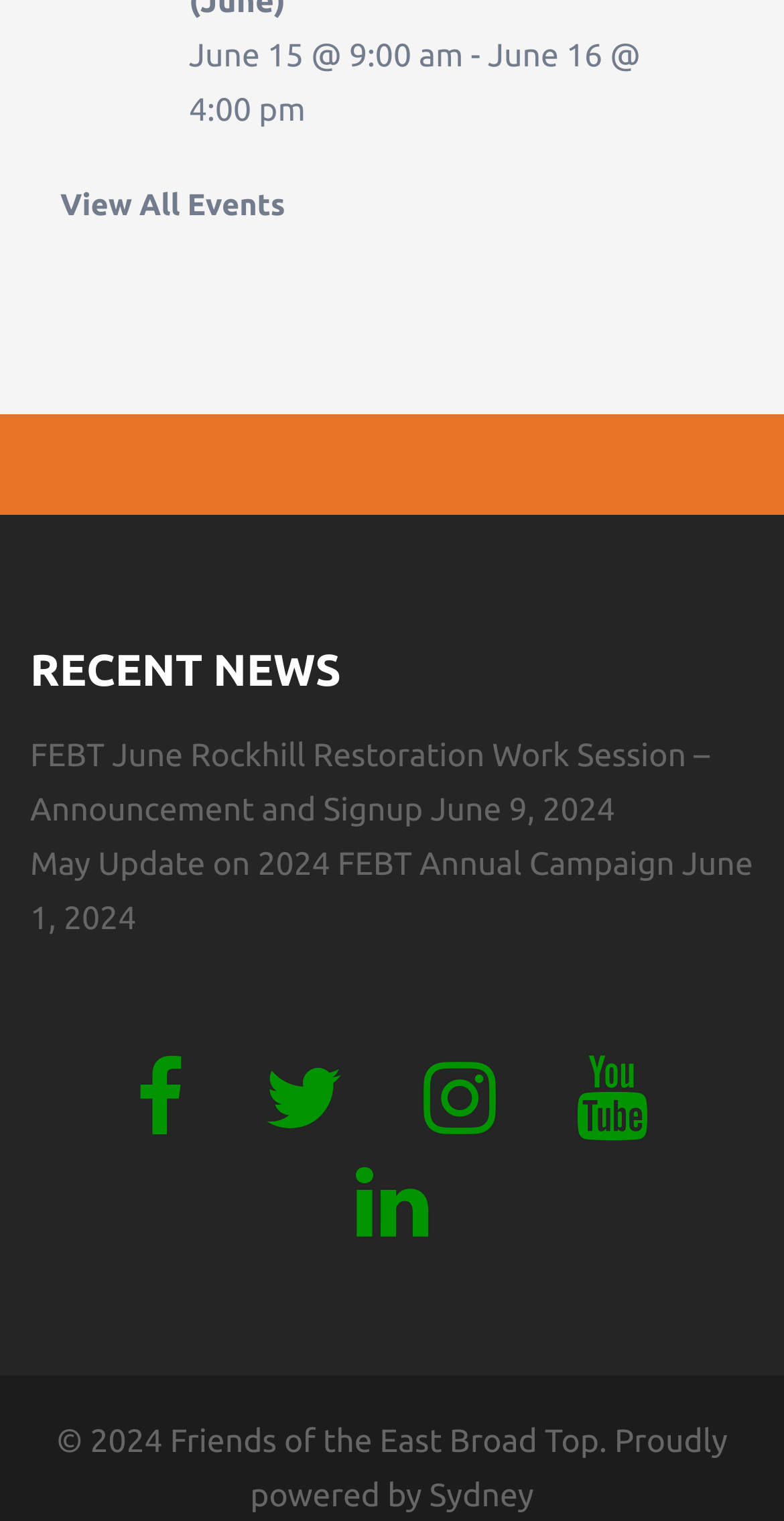Determine the bounding box coordinates of the region that needs to be clicked to achieve the task: "Read FEBT June Rockhill Restoration Work Session announcement".

[0.038, 0.485, 0.905, 0.545]